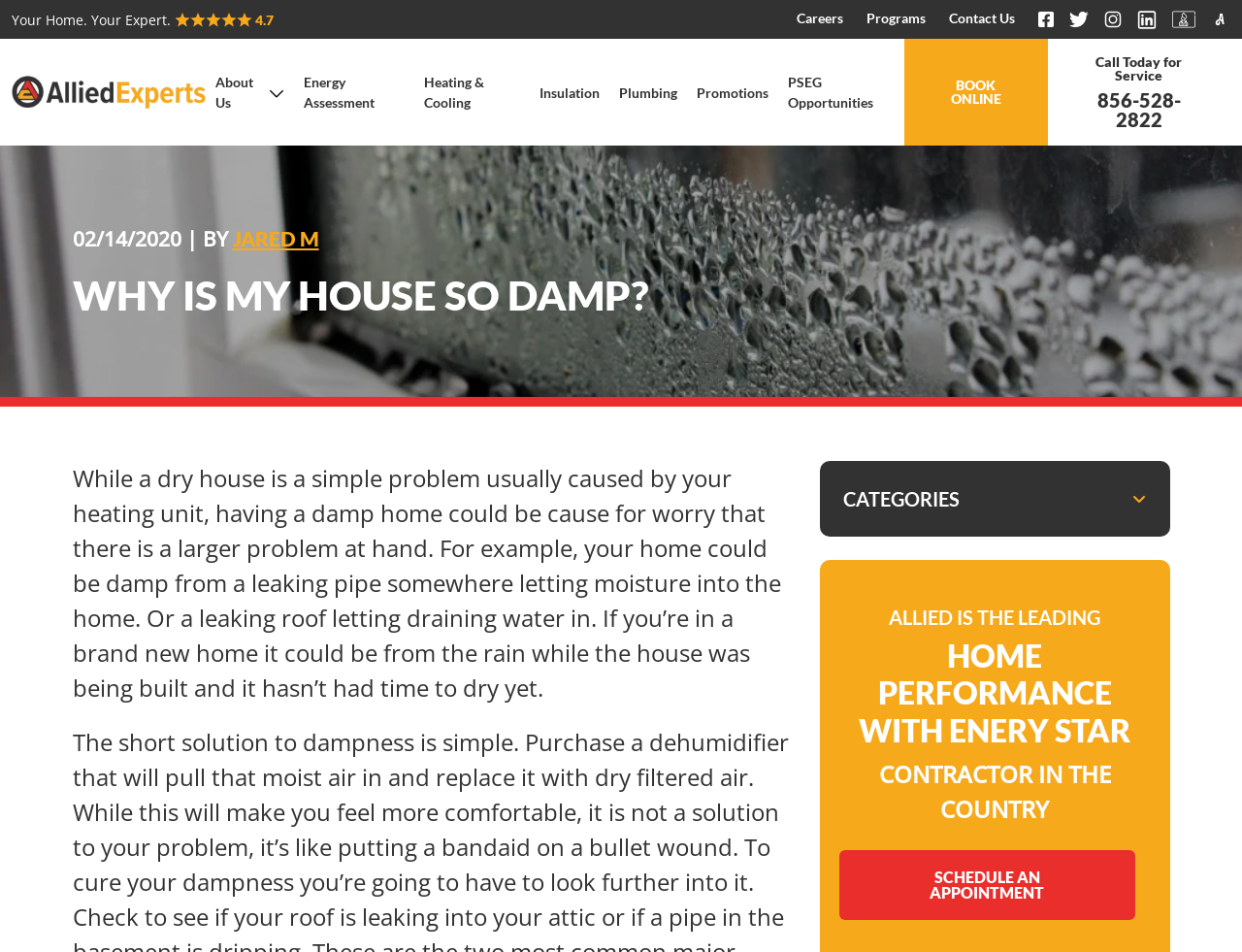Refer to the image and answer the question with as much detail as possible: What is the company's expertise?

The company is an expert in home performance with Energy Star, as indicated by the heading 'HOME PERFORMANCE WITH ENERY STAR' on the webpage.